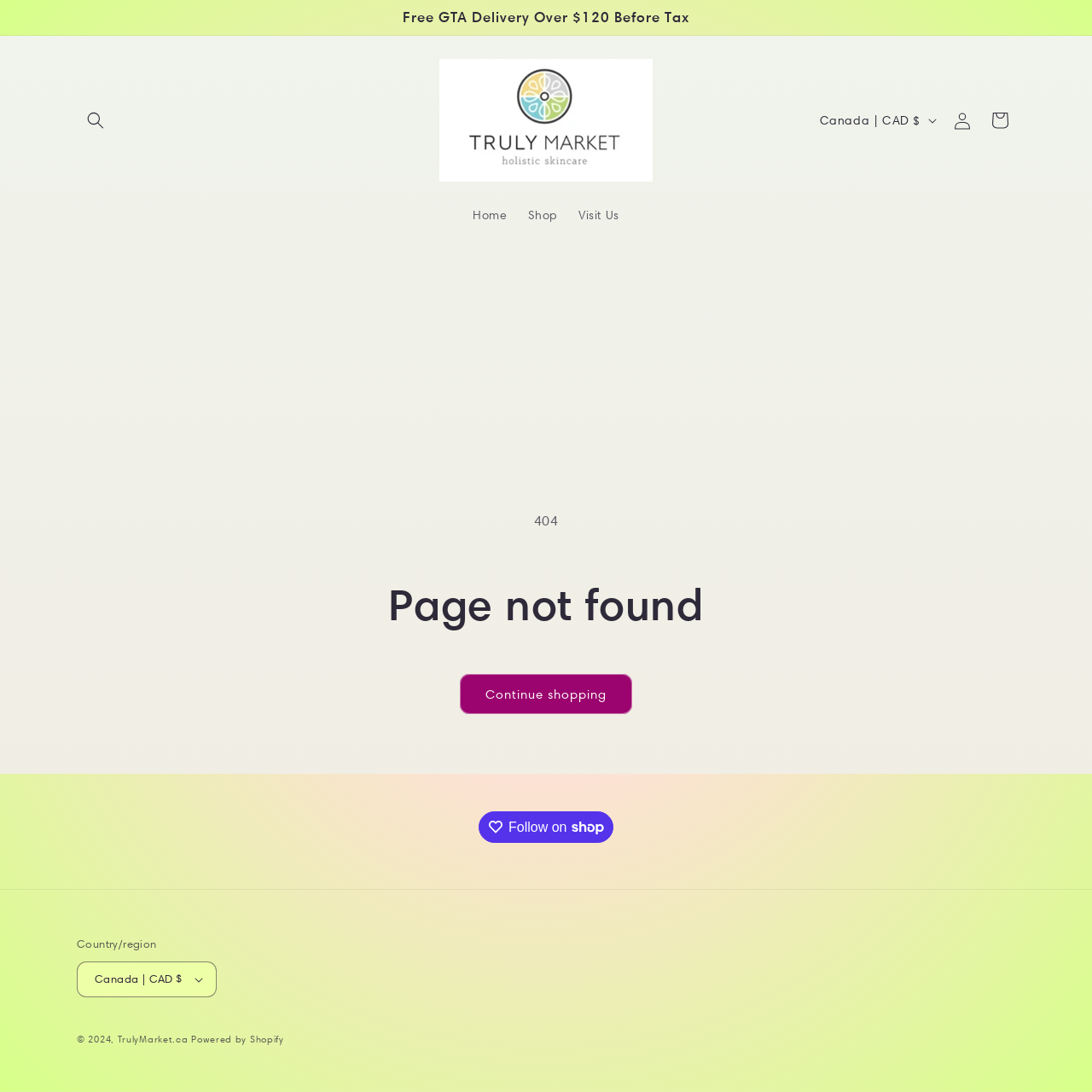Please determine the bounding box coordinates for the element that should be clicked to follow these instructions: "Search for products".

[0.07, 0.093, 0.105, 0.128]